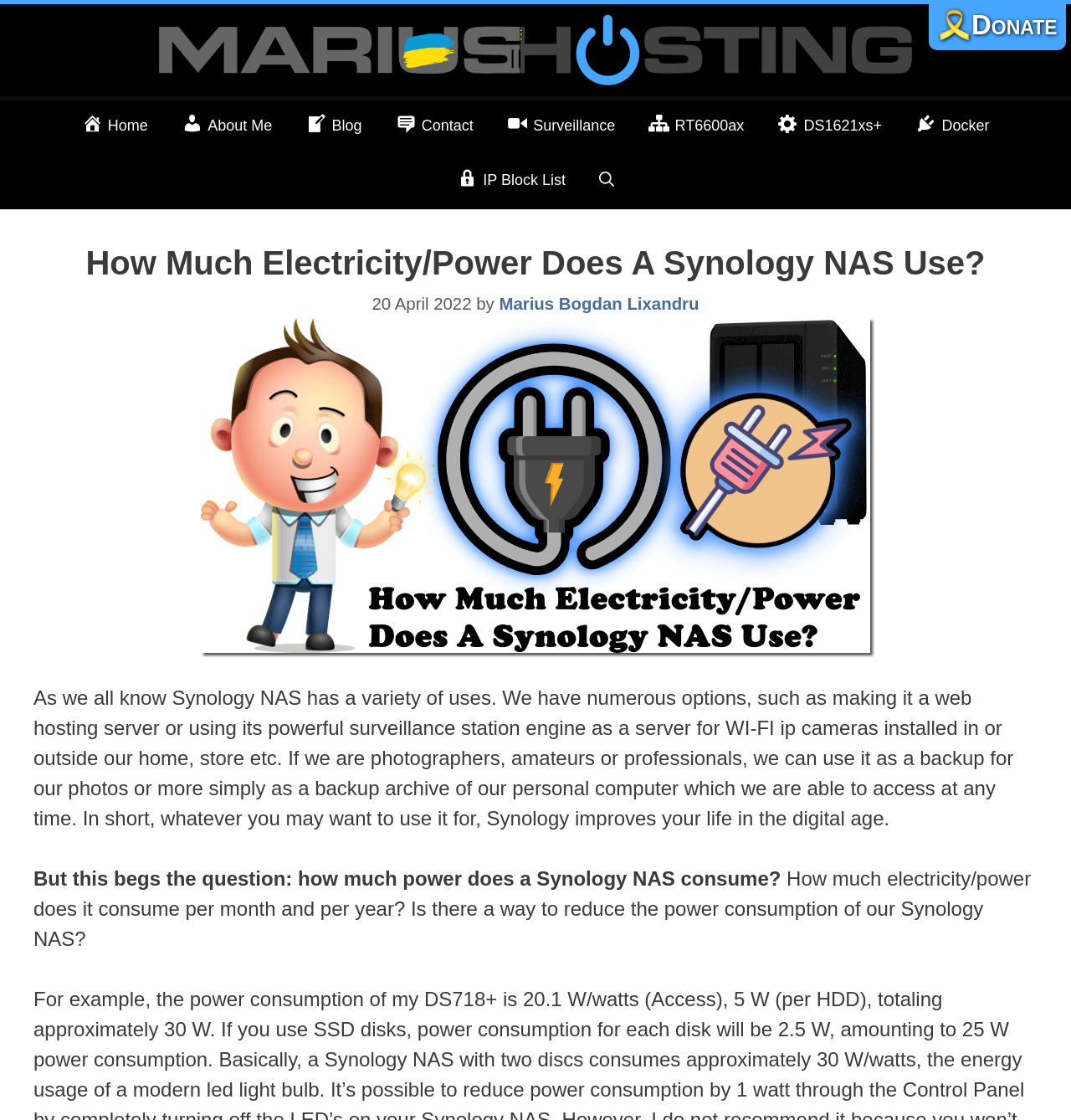Determine the bounding box coordinates of the clickable area required to perform the following instruction: "Click on the 'Home' link". The coordinates should be represented as four float numbers between 0 and 1: [left, top, right, bottom].

[0.061, 0.09, 0.154, 0.138]